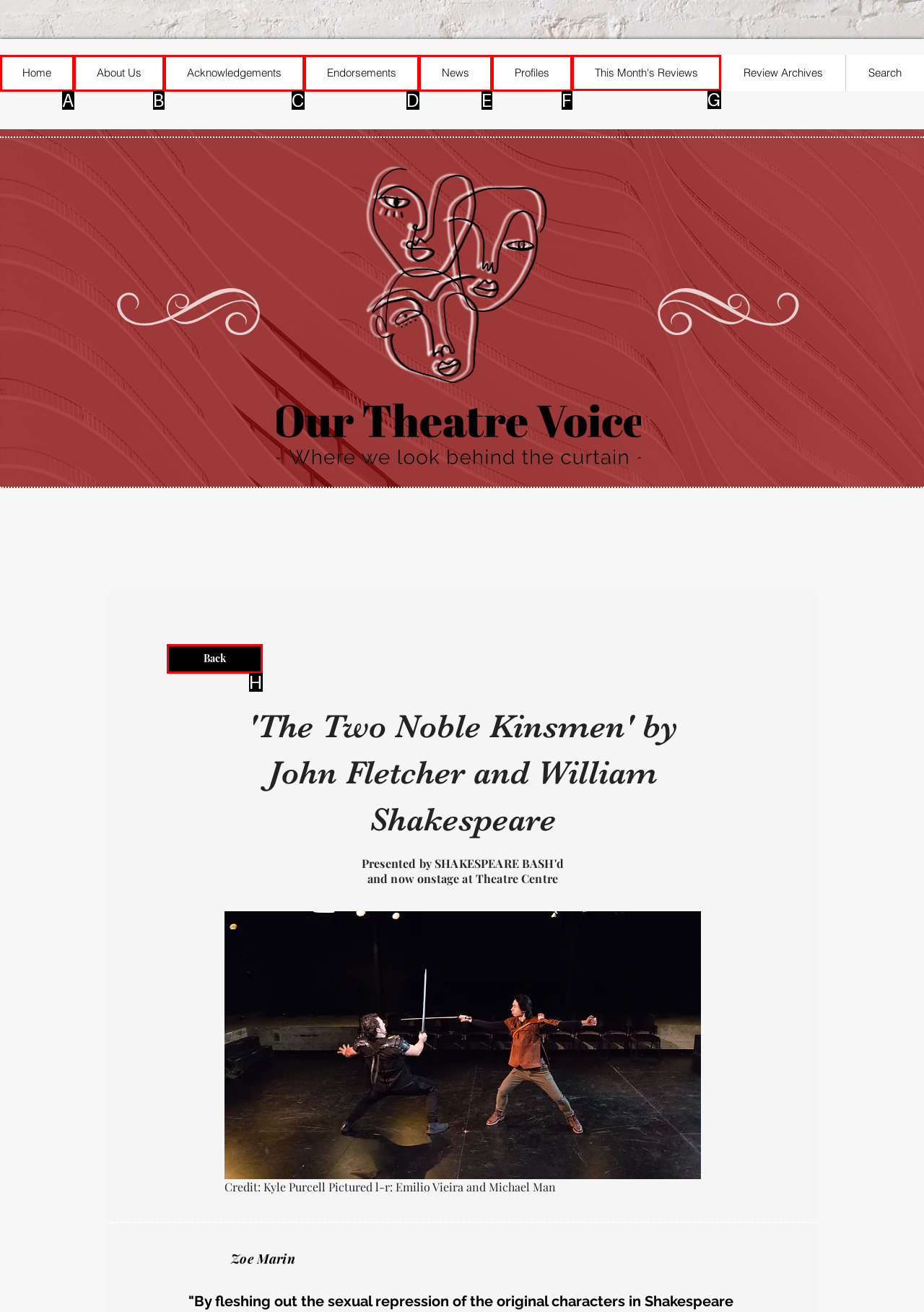Select the appropriate HTML element that needs to be clicked to execute the following task: view this month's reviews. Respond with the letter of the option.

G